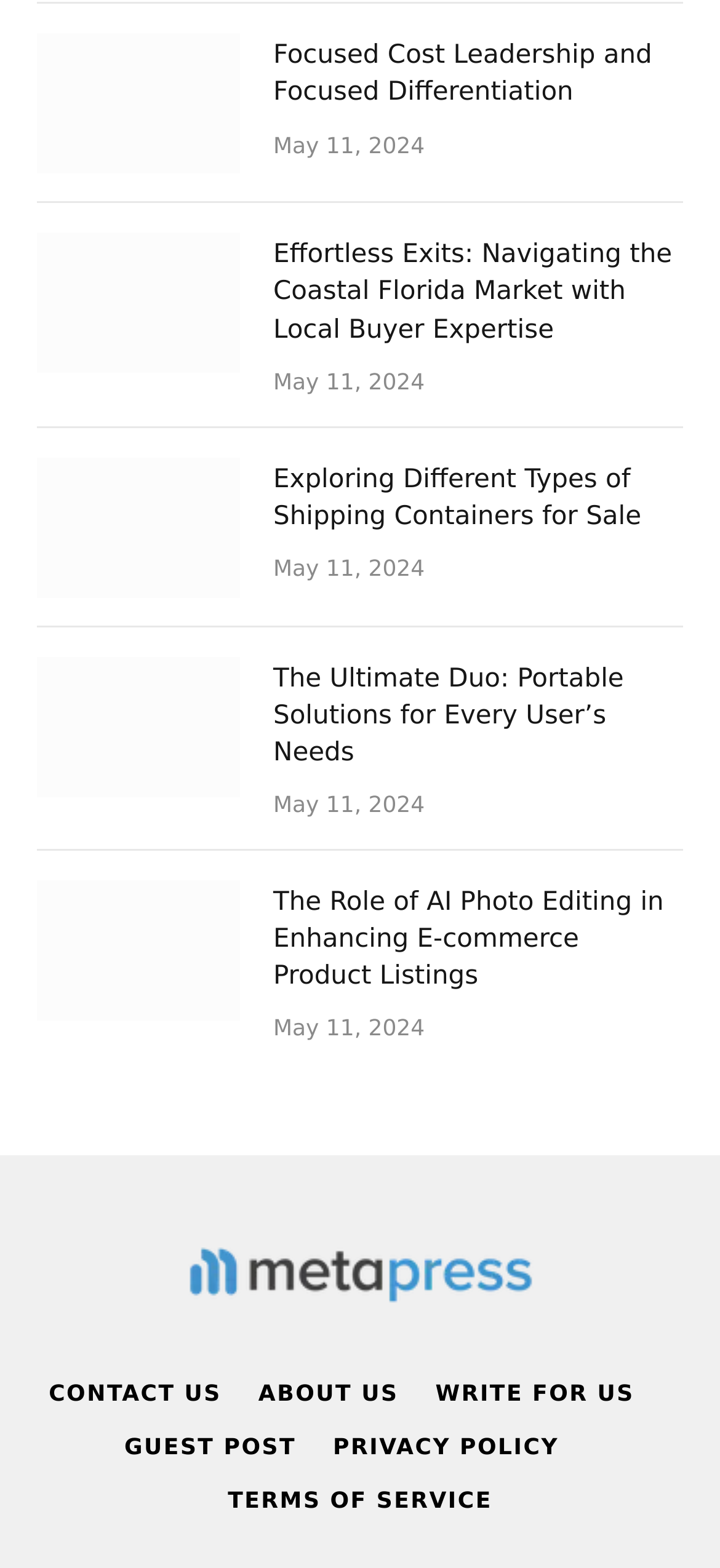How many links are in the footer section?
Based on the image, answer the question with a single word or brief phrase.

6